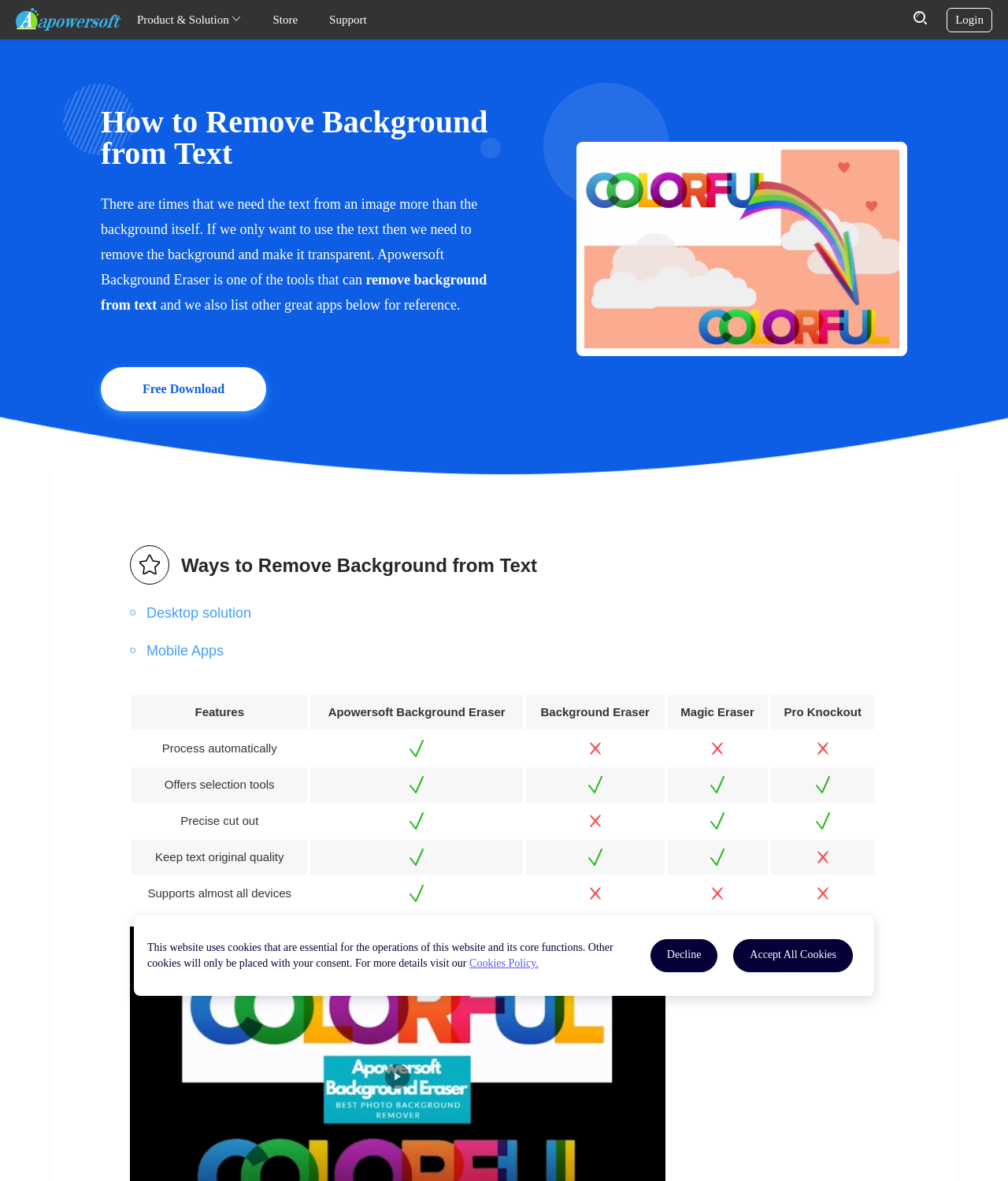For the element described, predict the bounding box coordinates as (top-left x, top-left y, bottom-right x, bottom-right y). All values should be between 0 and 1. Element description: Accept All Cookies

[0.728, 0.795, 0.846, 0.823]